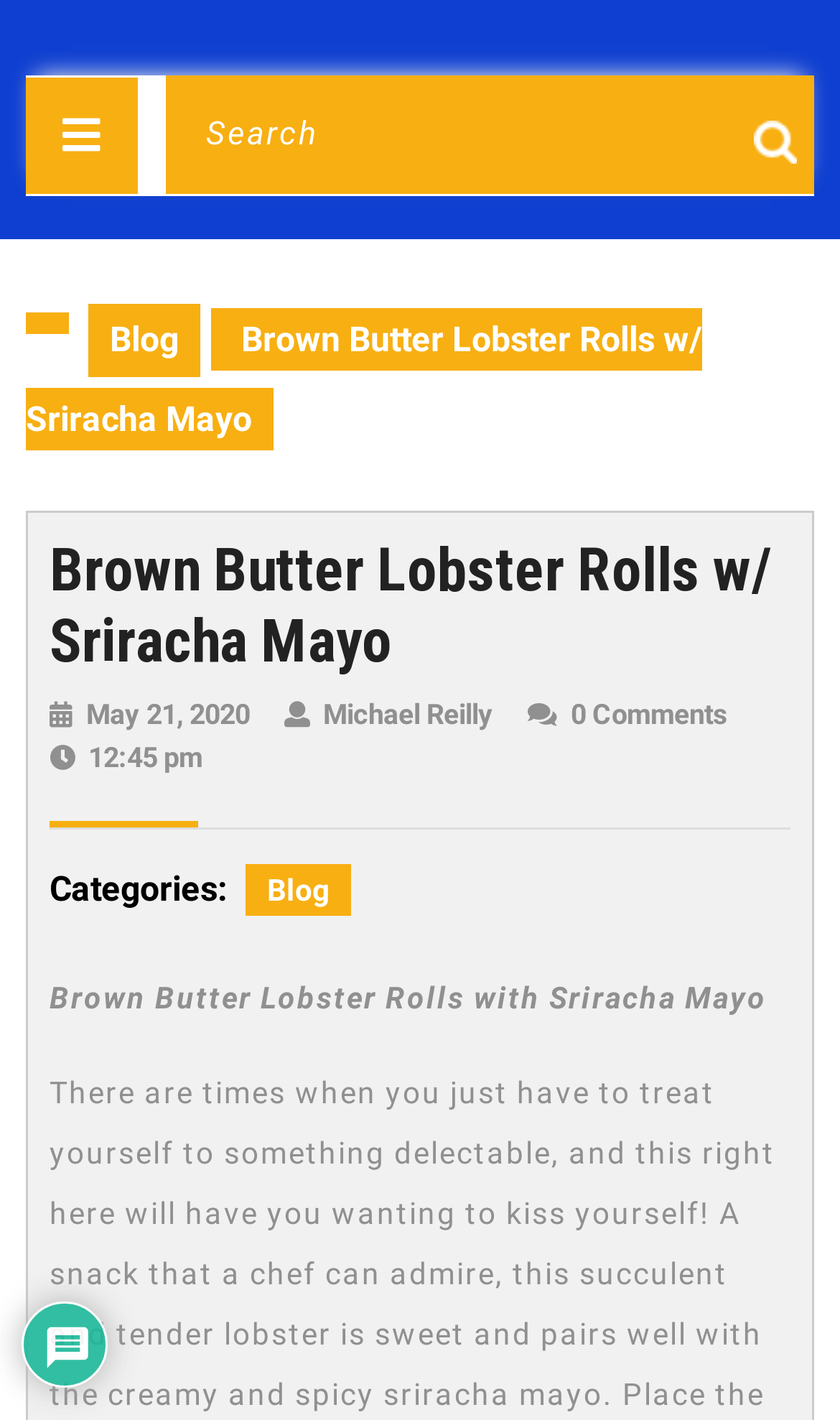Offer an extensive depiction of the webpage and its key elements.

This webpage appears to be a blog post about a recipe for Brown Butter Lobster Rolls with Sriracha Mayo. At the top left corner, there is an open button and a search bar with a search button to the right. Below the search bar, there are three links: an empty link, a "Blog" link, and the title of the blog post, "Brown Butter Lobster Rolls w/ Sriracha Mayo".

The main content of the blog post is divided into sections. The first section has a heading with the same title as the blog post, followed by the date "May 21, 2020" and the author's name "Michael Reilly". Below this, there is a comment count of "0 Comments" and the time "12:45 pm".

The next section is separated by a horizontal line and contains a category label "Categories:" followed by a "Blog" link. Below this, there is a brief summary or introduction to the recipe, which is not explicitly stated.

At the bottom of the page, there is a small image, likely a thumbnail or icon, positioned near the bottom left corner.